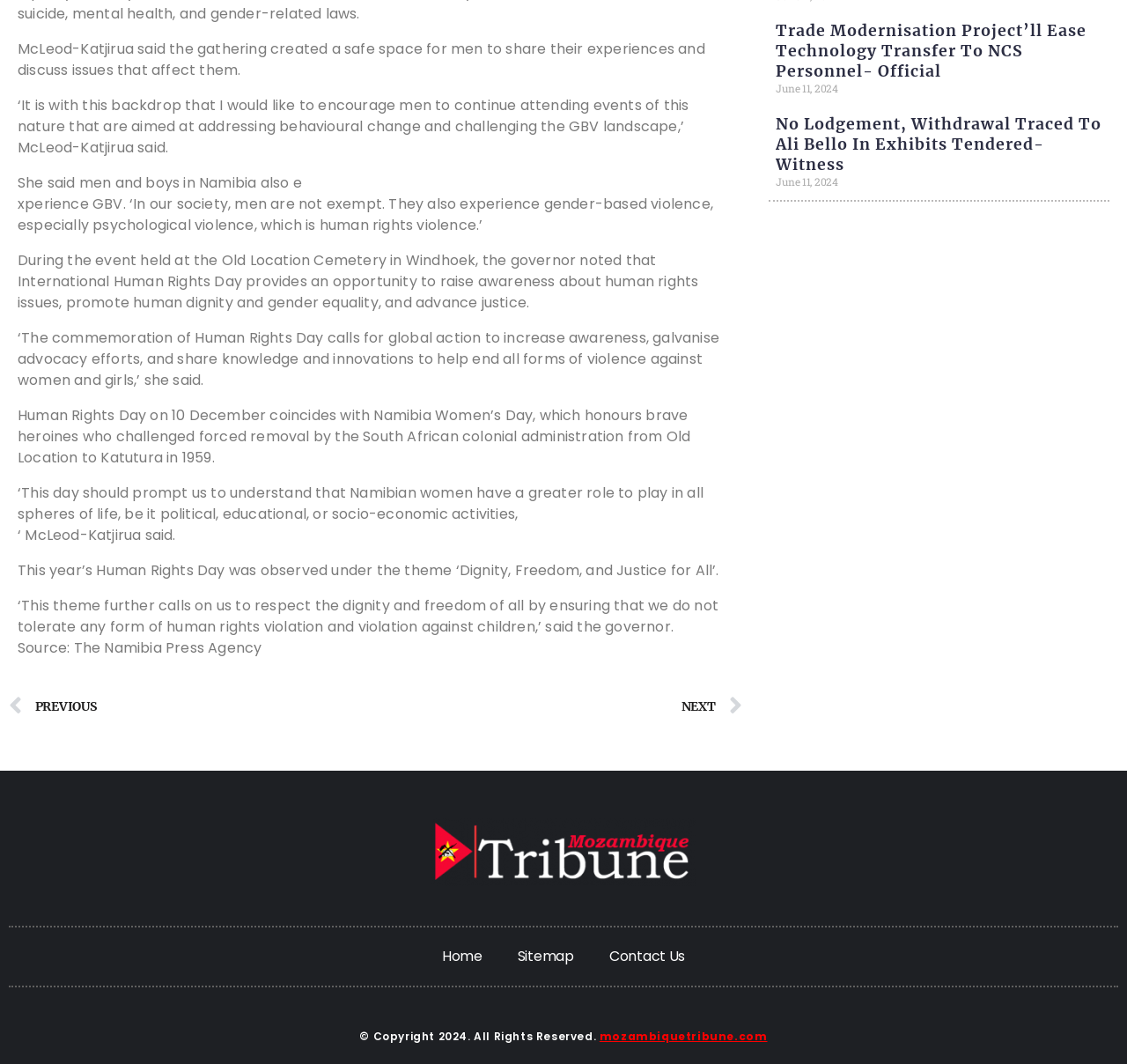Show the bounding box coordinates for the HTML element described as: "Preţuri".

None